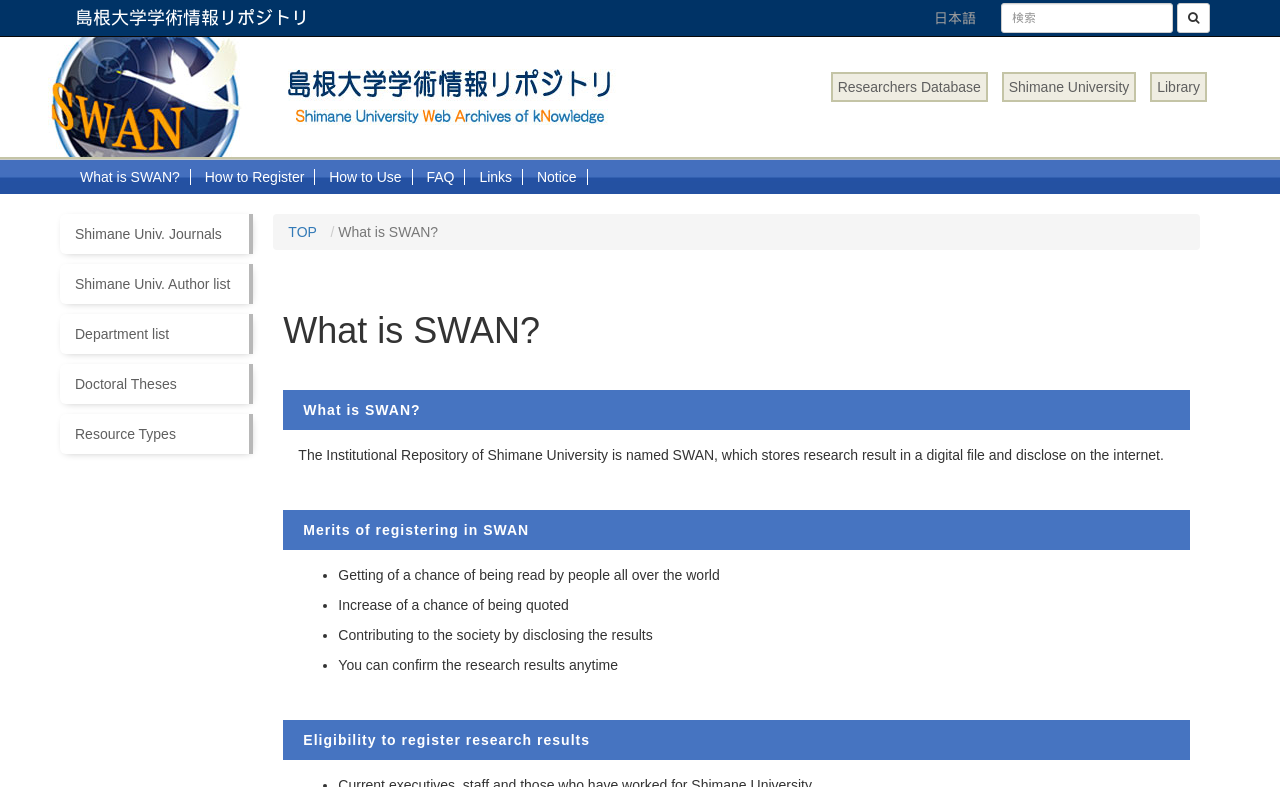Answer the following inquiry with a single word or phrase:
What is the affiliation of the library mentioned on the webpage?

Shimane University